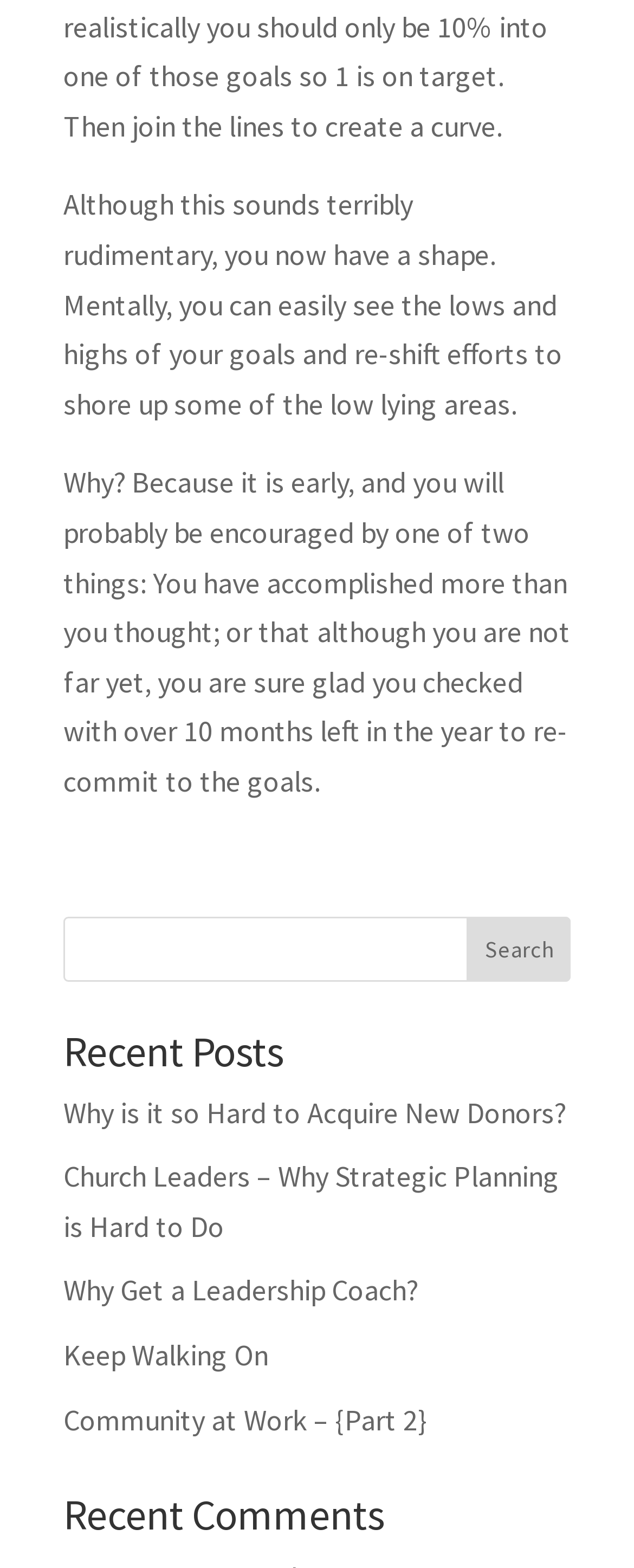How many headings are on the webpage?
Please provide a comprehensive answer based on the information in the image.

There are two heading elements on the webpage, one with the text 'Recent Posts' and another with the text 'Recent Comments'.